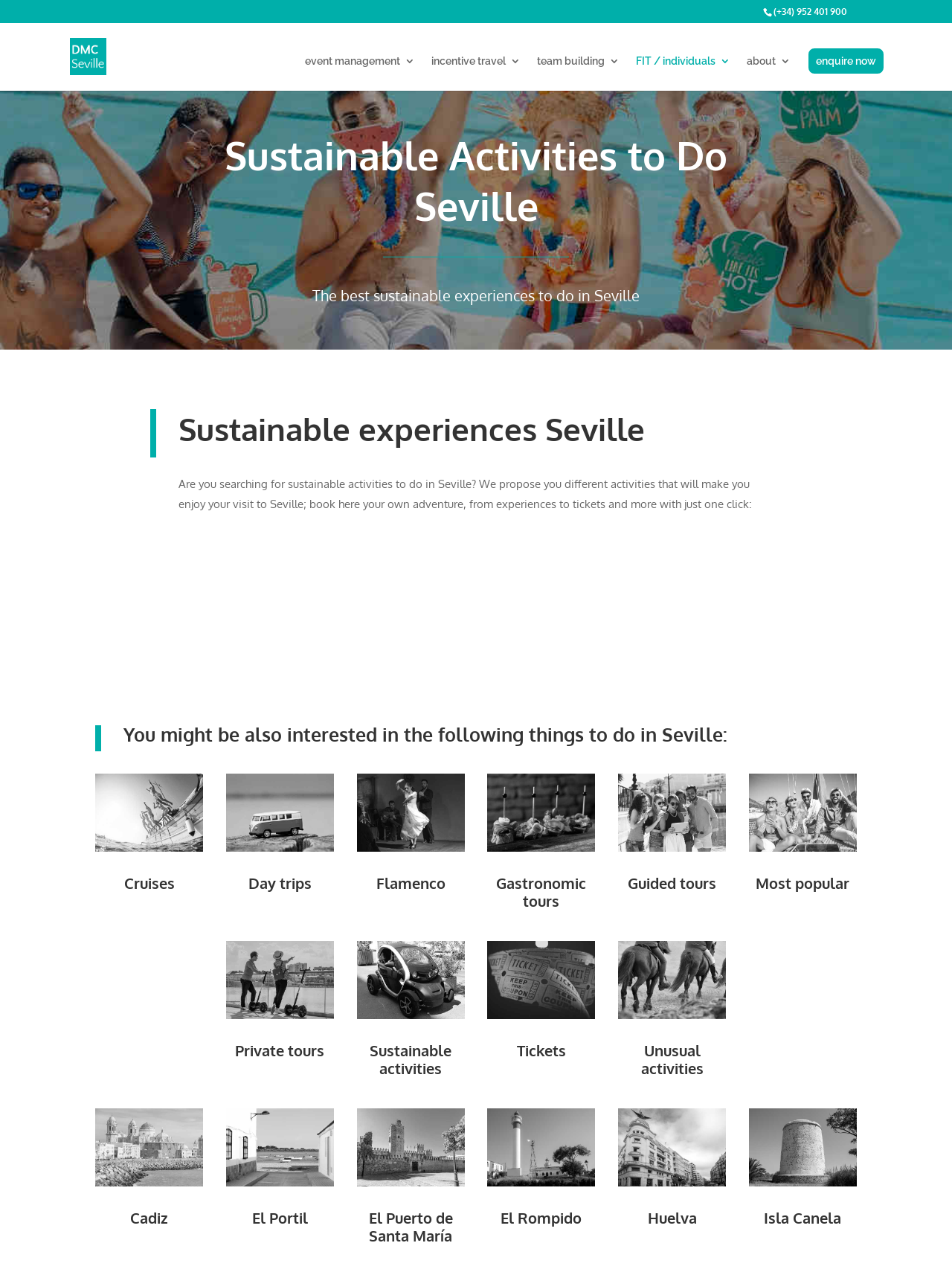Determine the bounding box coordinates of the clickable region to execute the instruction: "Learn about gastronomy tours with DMC in Seville". The coordinates should be four float numbers between 0 and 1, denoted as [left, top, right, bottom].

[0.512, 0.608, 0.625, 0.67]